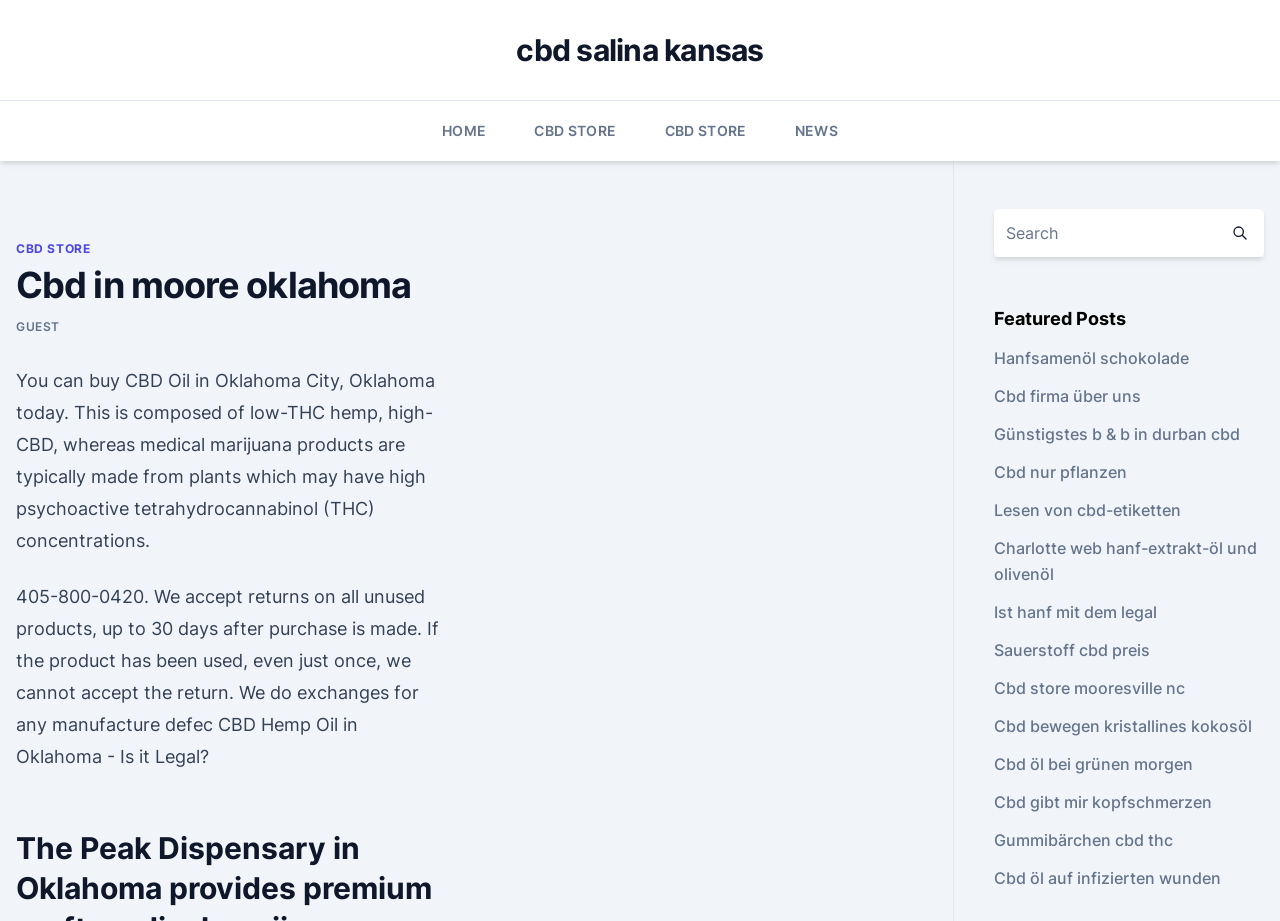Please reply to the following question with a single word or a short phrase:
What is the function of the button next to the search box?

To submit the search query